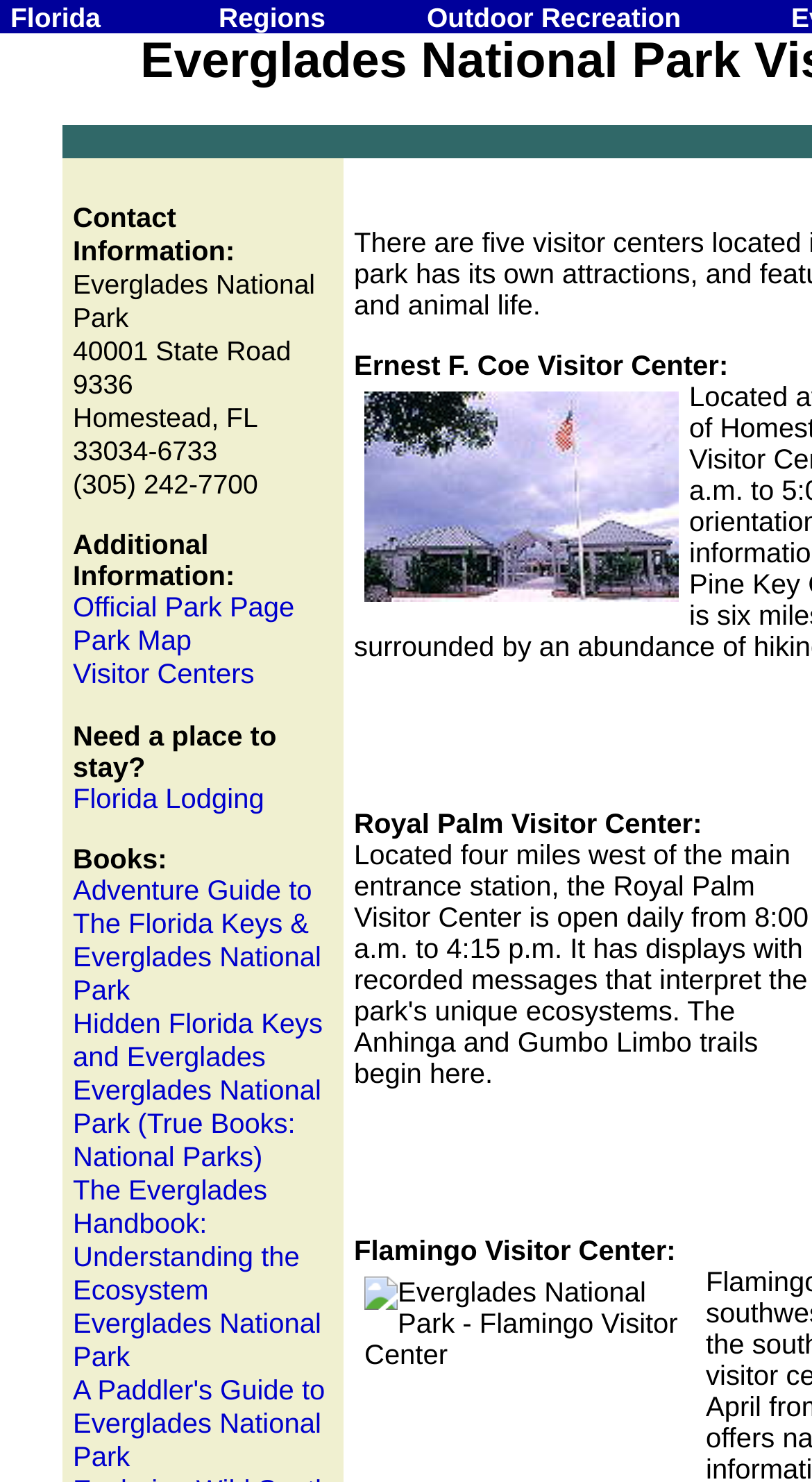Identify the bounding box coordinates of the section to be clicked to complete the task described by the following instruction: "Read 'Adventure Guide to The Florida Keys & Everglades National Park'". The coordinates should be four float numbers between 0 and 1, formatted as [left, top, right, bottom].

[0.09, 0.59, 0.396, 0.679]